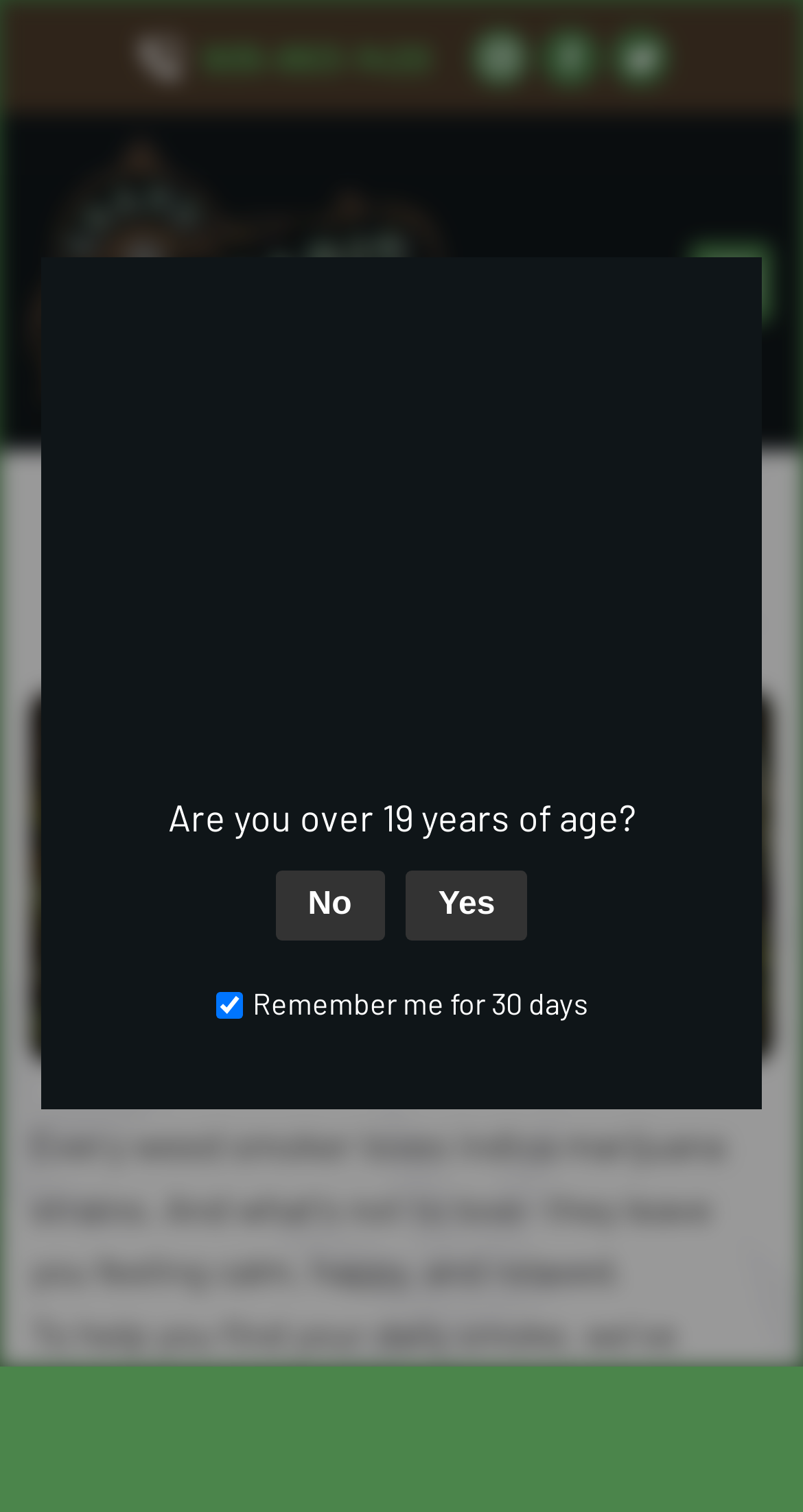Please locate the bounding box coordinates of the element that should be clicked to achieve the given instruction: "View indica strains in Georgetown".

[0.038, 0.908, 0.938, 0.98]